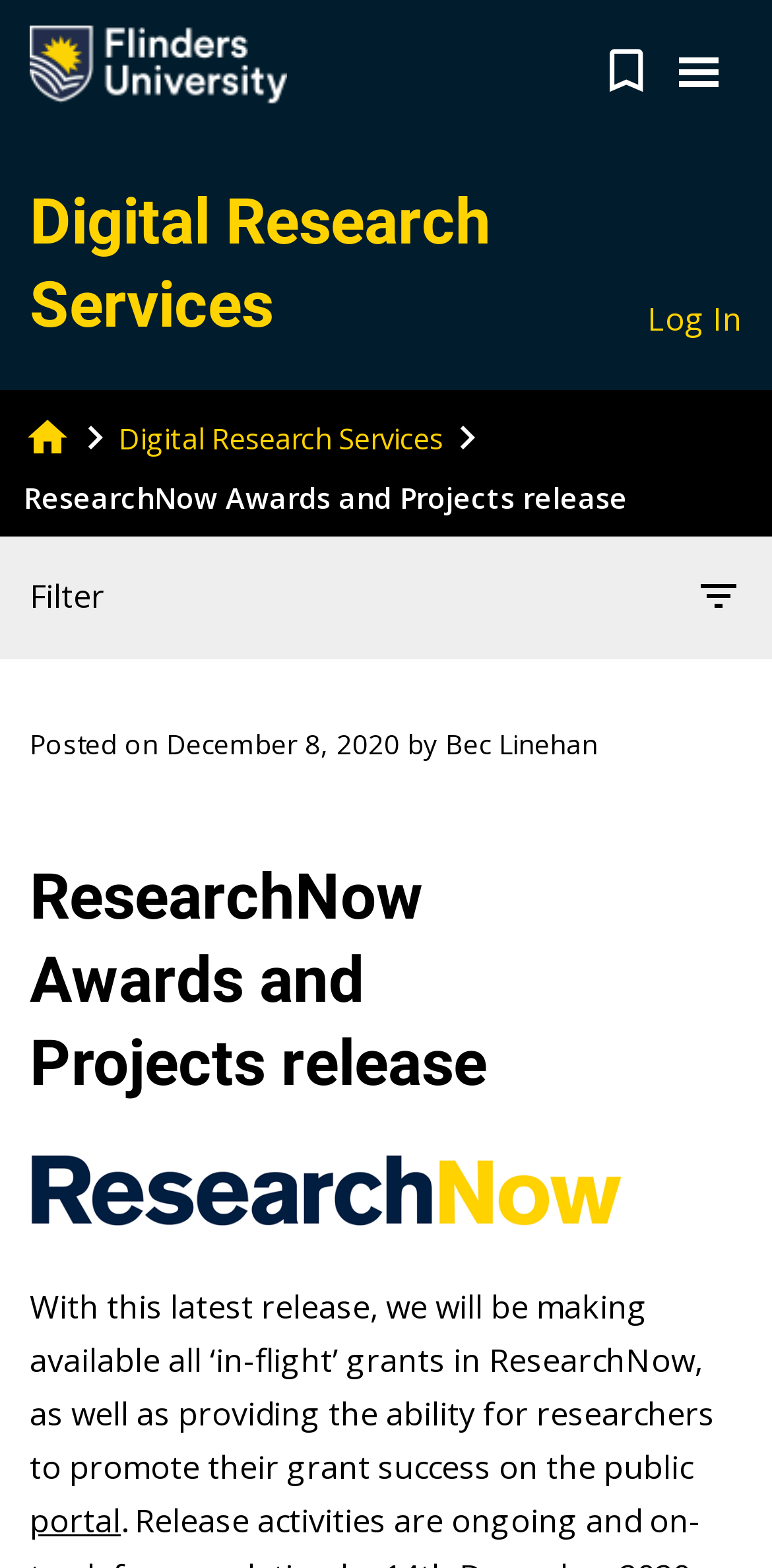Pinpoint the bounding box coordinates of the clickable area needed to execute the instruction: "Go to Birkman Australia website". The coordinates should be specified as four float numbers between 0 and 1, i.e., [left, top, right, bottom].

None